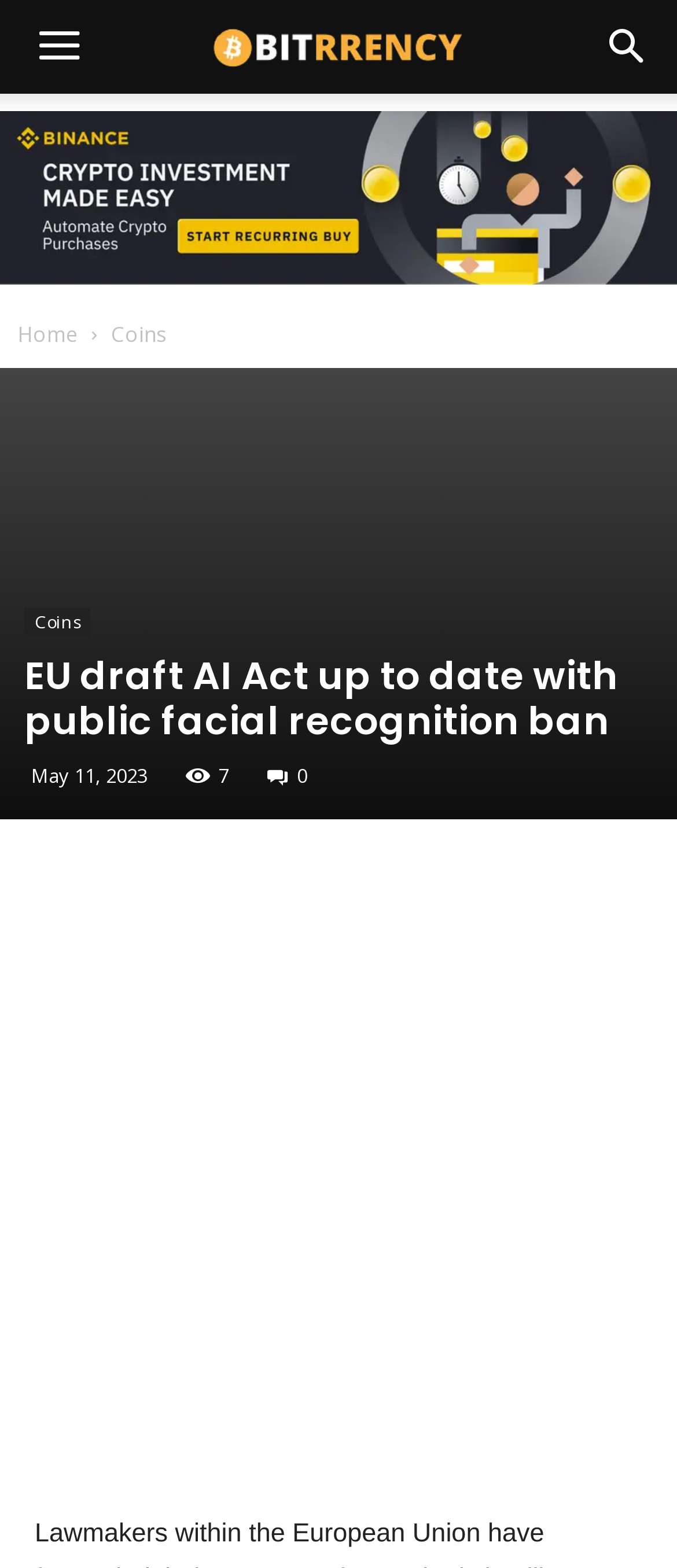Determine the bounding box coordinates of the target area to click to execute the following instruction: "Go to the home page."

[0.026, 0.204, 0.115, 0.223]